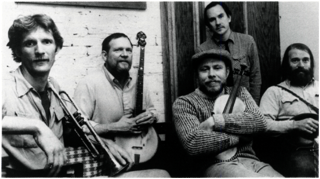What type of music does the Red Clay Ramblers play?
Using the visual information, reply with a single word or short phrase.

Traditional country and folk